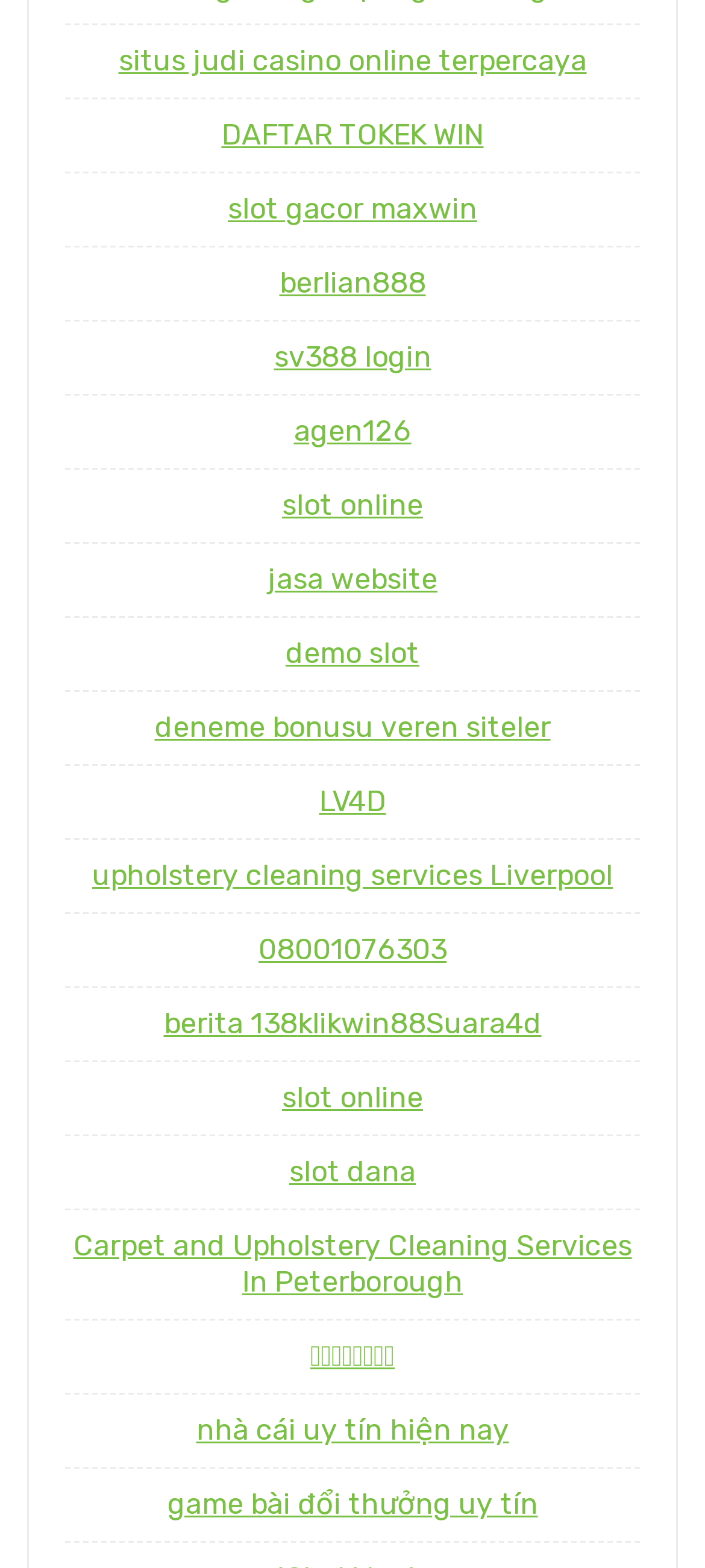What is the text of the first link on the webpage? Please answer the question using a single word or phrase based on the image.

situs judi casino online terpercaya